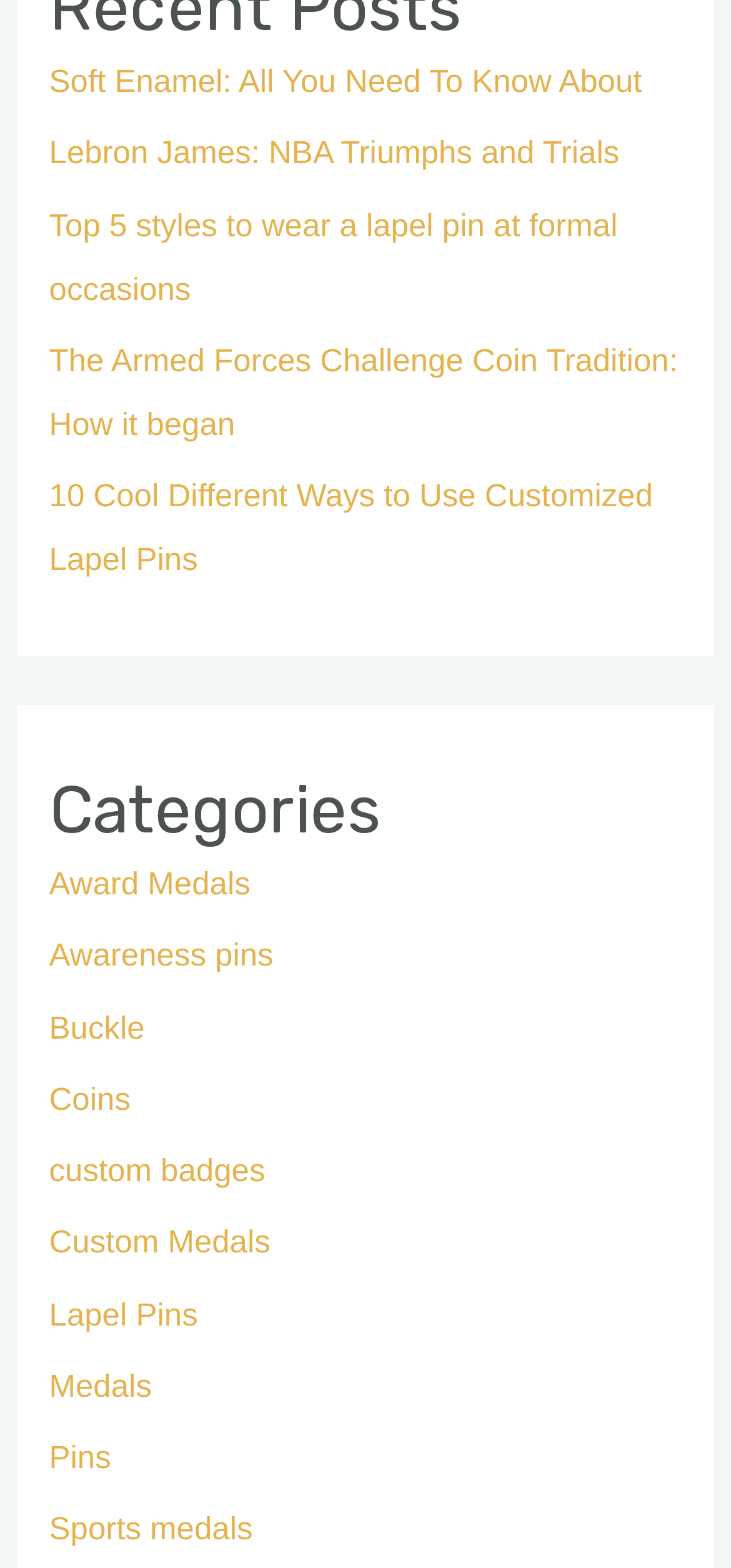Find the bounding box coordinates for the area that should be clicked to accomplish the instruction: "Read about Soft Enamel".

[0.067, 0.041, 0.878, 0.064]